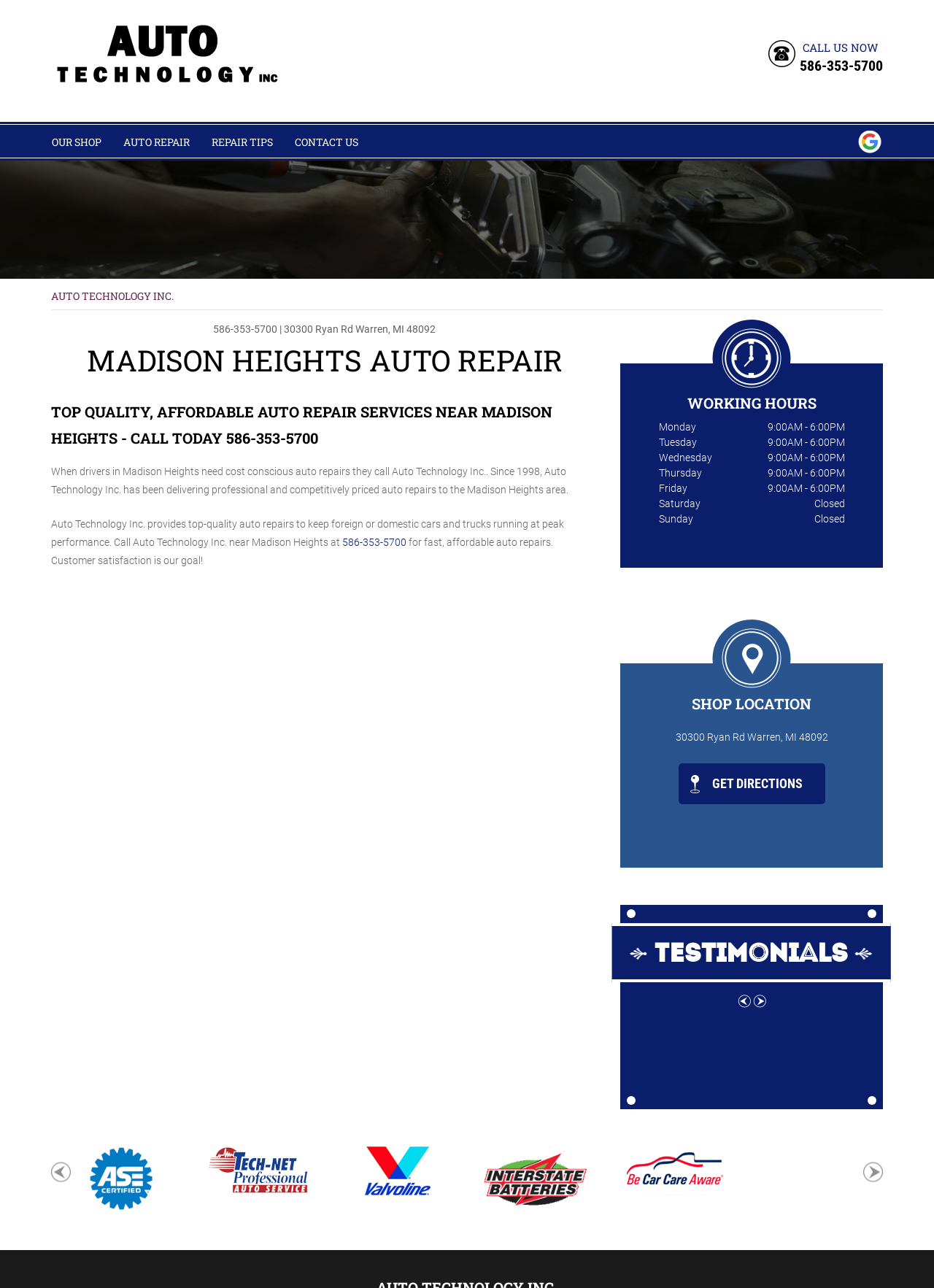Determine the bounding box coordinates for the region that must be clicked to execute the following instruction: "Click on the 'Home' link".

None